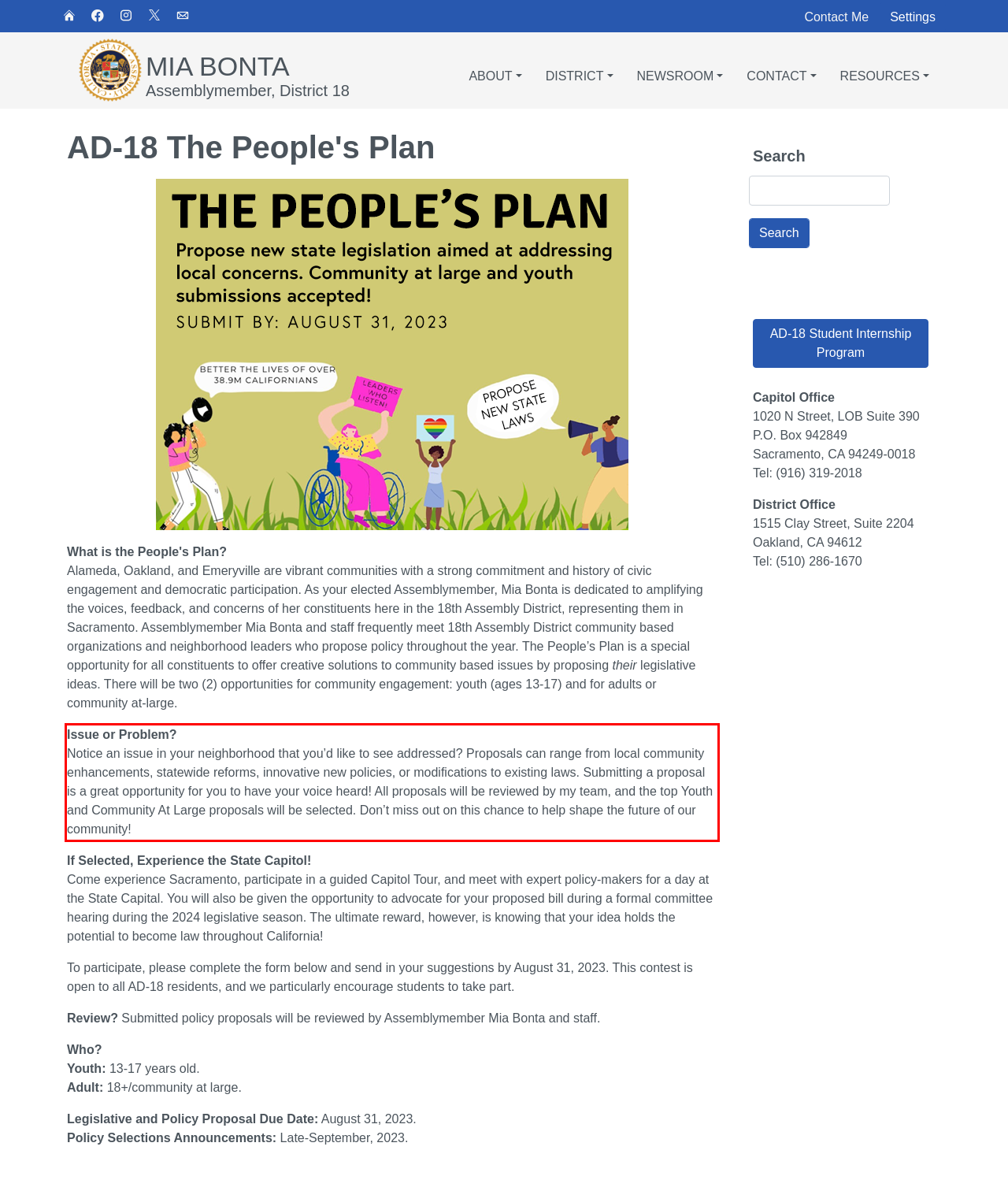Within the screenshot of a webpage, identify the red bounding box and perform OCR to capture the text content it contains.

Issue or Problem? Notice an issue in your neighborhood that you’d like to see addressed? Proposals can range from local community enhancements, statewide reforms, innovative new policies, or modifications to existing laws. Submitting a proposal is a great opportunity for you to have your voice heard! All proposals will be reviewed by my team, and the top Youth and Community At Large proposals will be selected. Don’t miss out on this chance to help shape the future of our community!